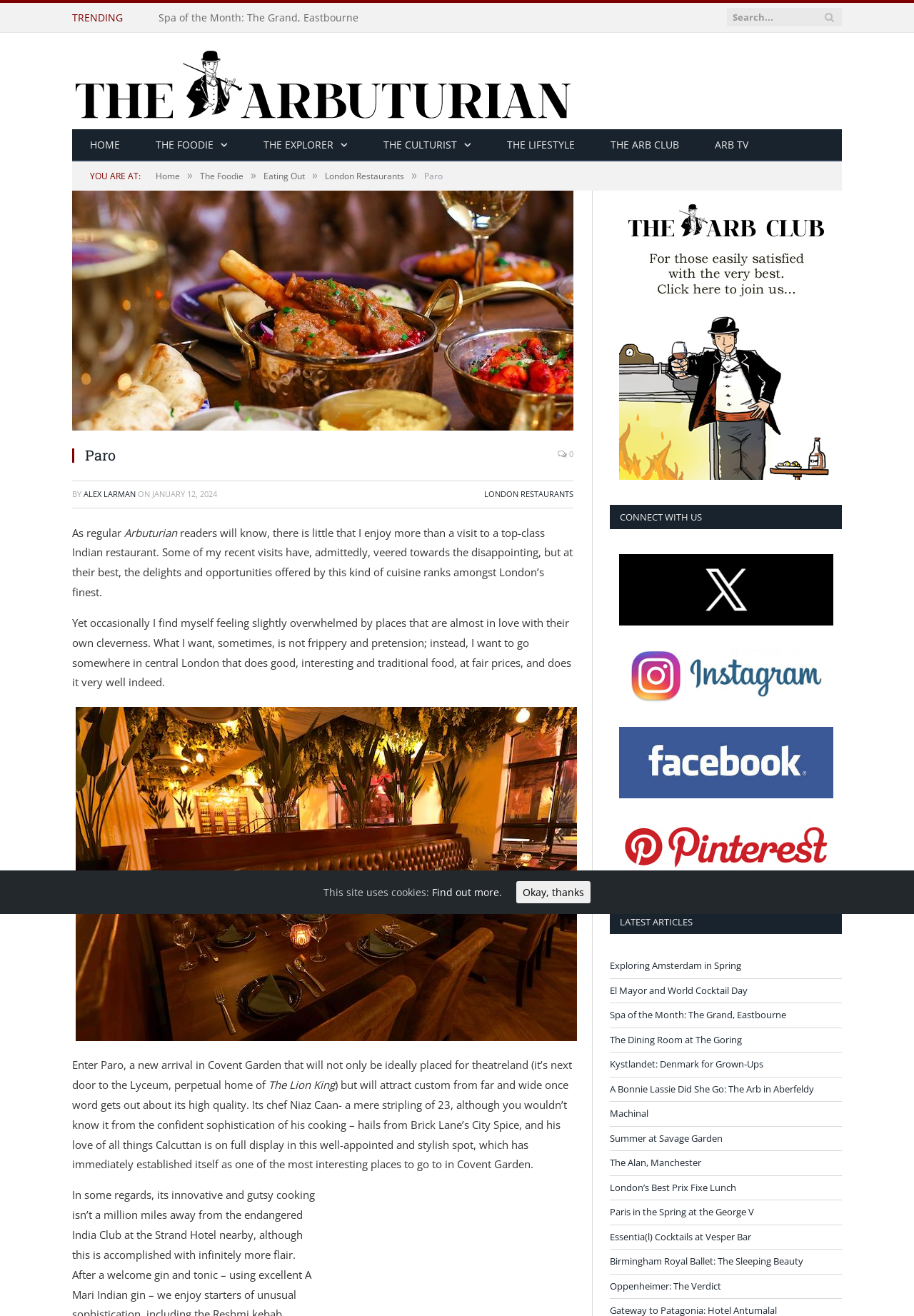Who is the author of the article?
Please give a well-detailed answer to the question.

The author of the article is Alex Larman, as indicated by the link 'ALEX LARMAN' in the article's byline.